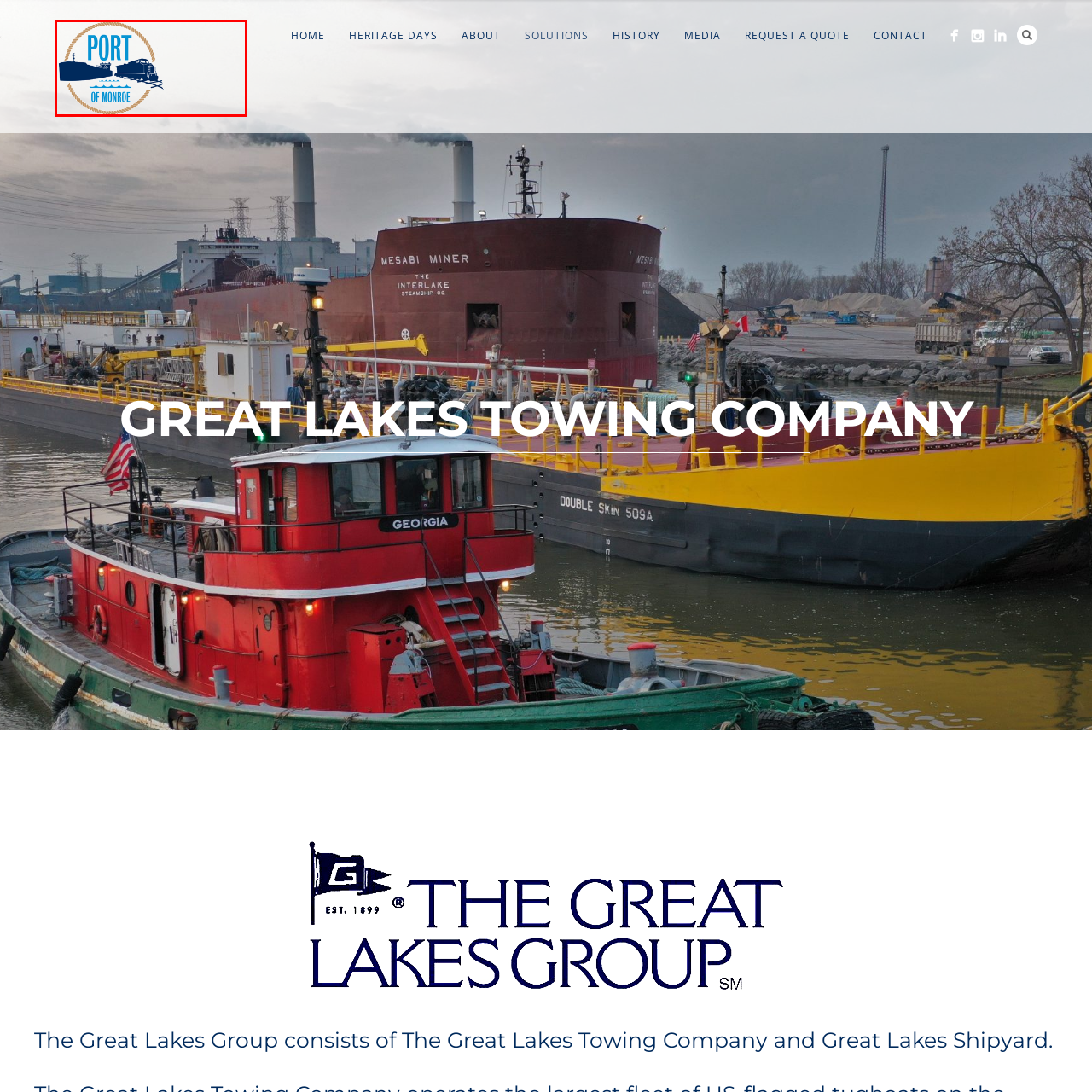Thoroughly describe the contents of the image enclosed in the red rectangle.

The image features a logo representing the "Port of Monroe." The design includes the word "PORT" prominently displayed in bold blue letters at the top, accompanied by the phrase "OF MONROE" in a smaller, blue font below. To the left, there is a stylized depiction of a freighter ship and a train, symbolizing the transportation and shipping activities integral to the port's operations. The elements are encircled by a rope graphic, adding a nautical theme that emphasizes the maritime heritage of the port. The overall imagery conveys a sense of industry and connectivity centered around the Port of Monroe, highlighting its significance to the Great Lakes region.